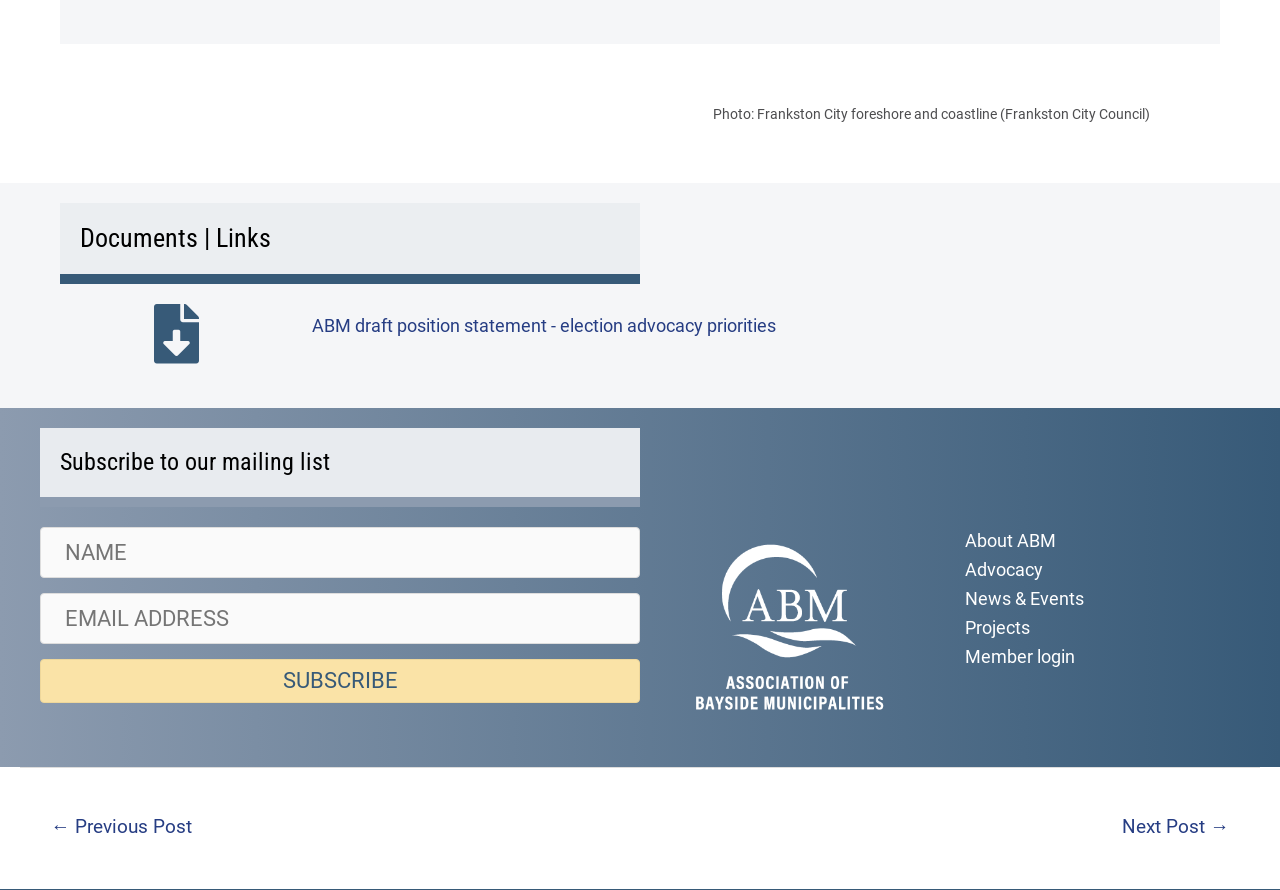What is the logo on the right side of the webpage?
Based on the screenshot, provide a one-word or short-phrase response.

ABM-Brand-Logo